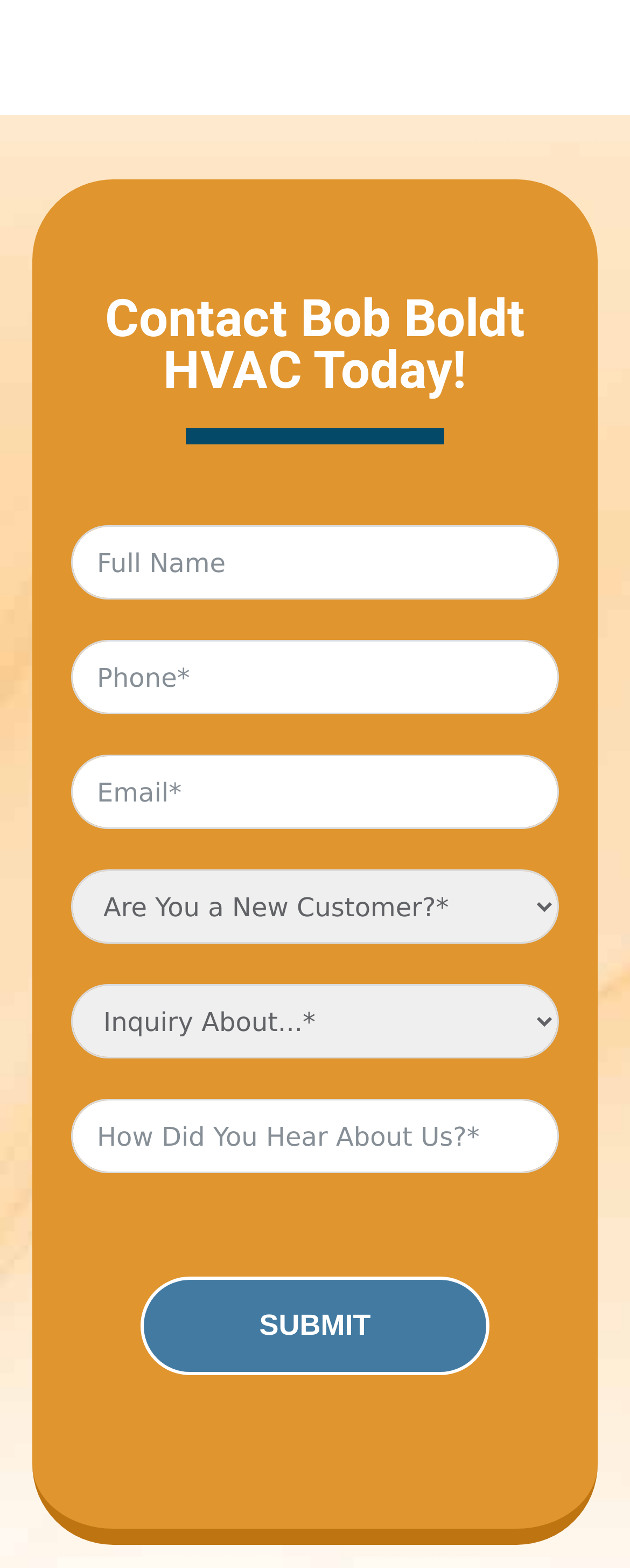Is the submit button located at the top of the form?
From the screenshot, provide a brief answer in one word or phrase.

No